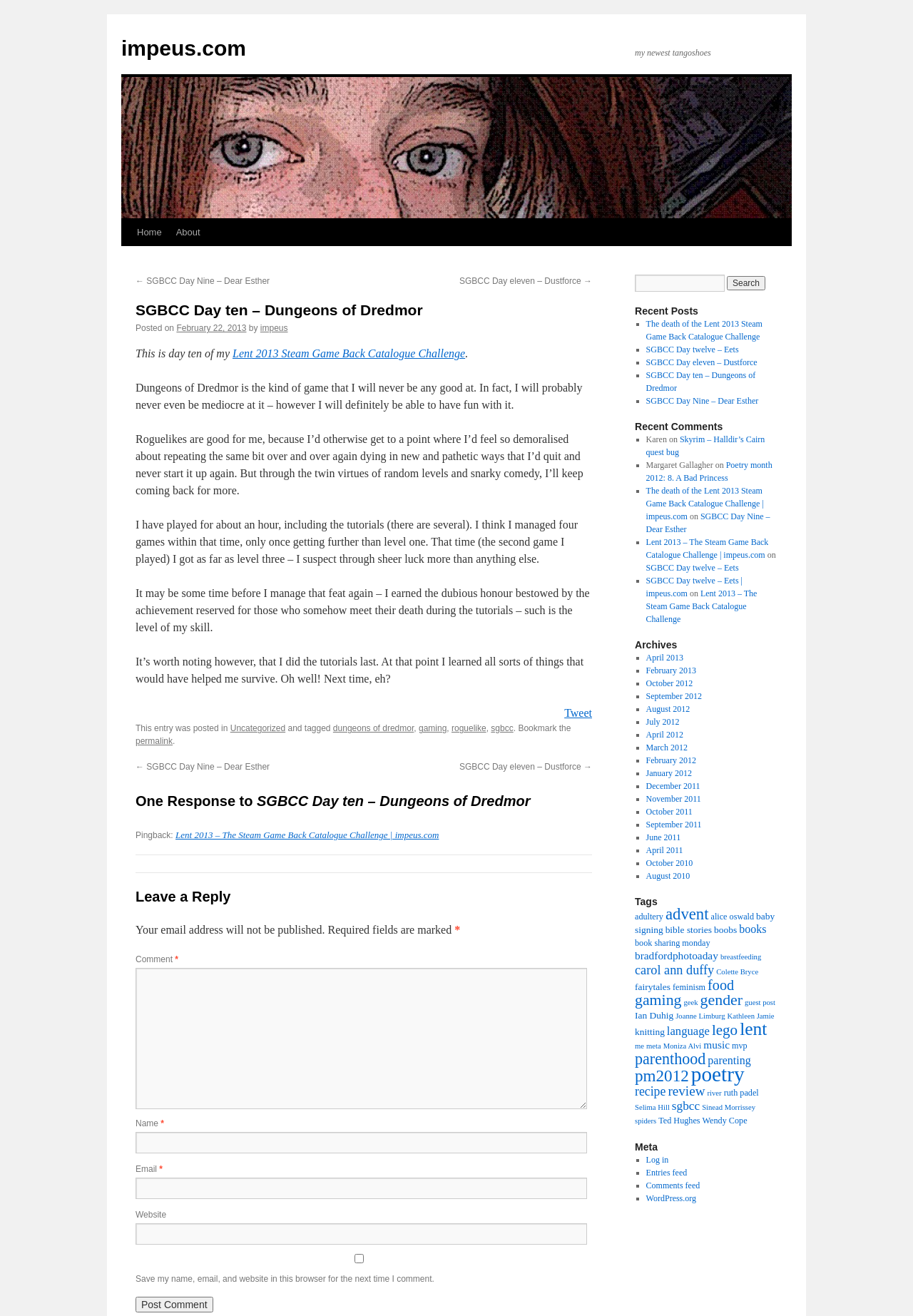Please identify the bounding box coordinates of the region to click in order to complete the task: "Click the 'Post Comment' button". The coordinates must be four float numbers between 0 and 1, specified as [left, top, right, bottom].

[0.148, 0.986, 0.233, 0.997]